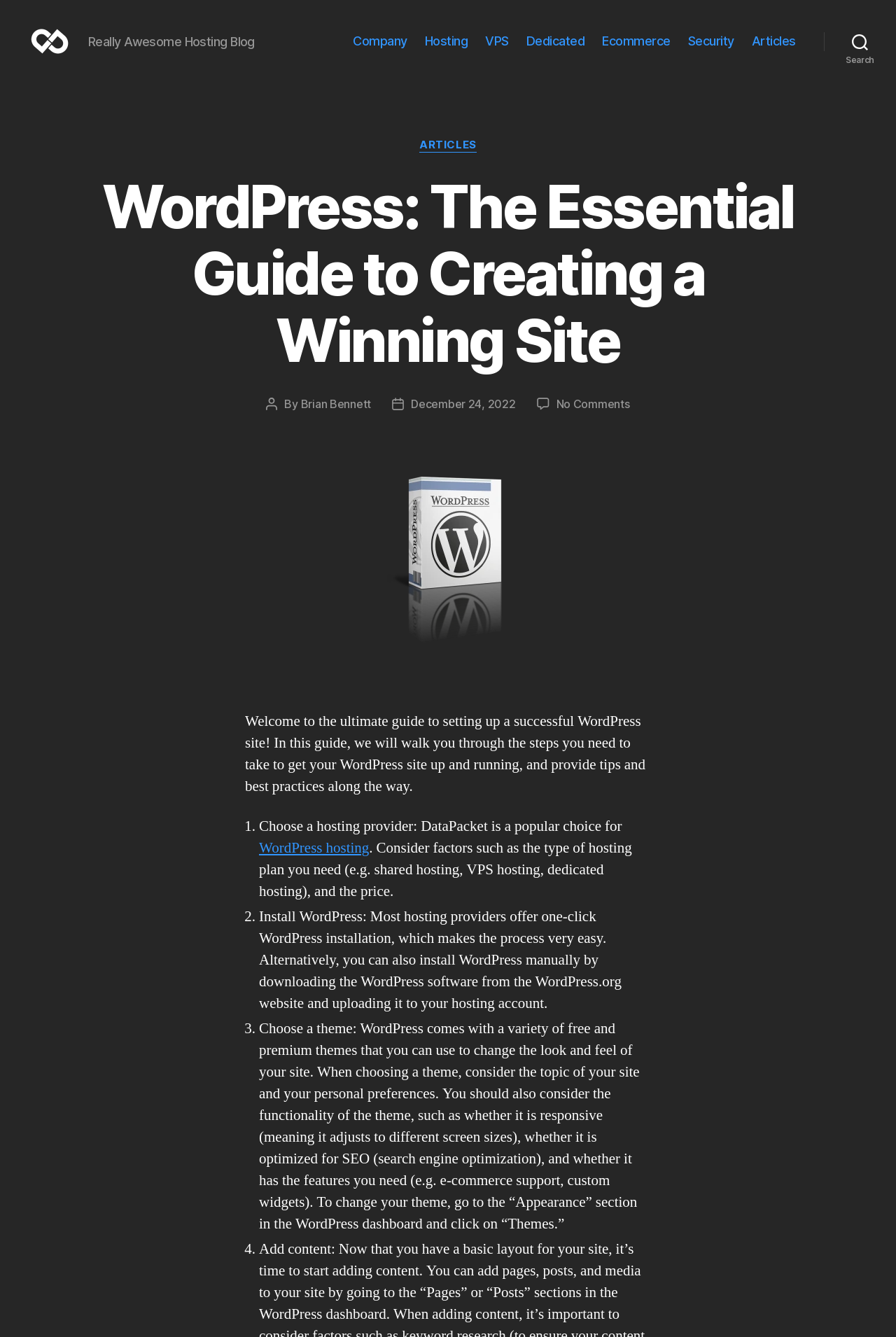Determine the coordinates of the bounding box for the clickable area needed to execute this instruction: "View the WordPress guide image".

[0.422, 0.35, 0.578, 0.49]